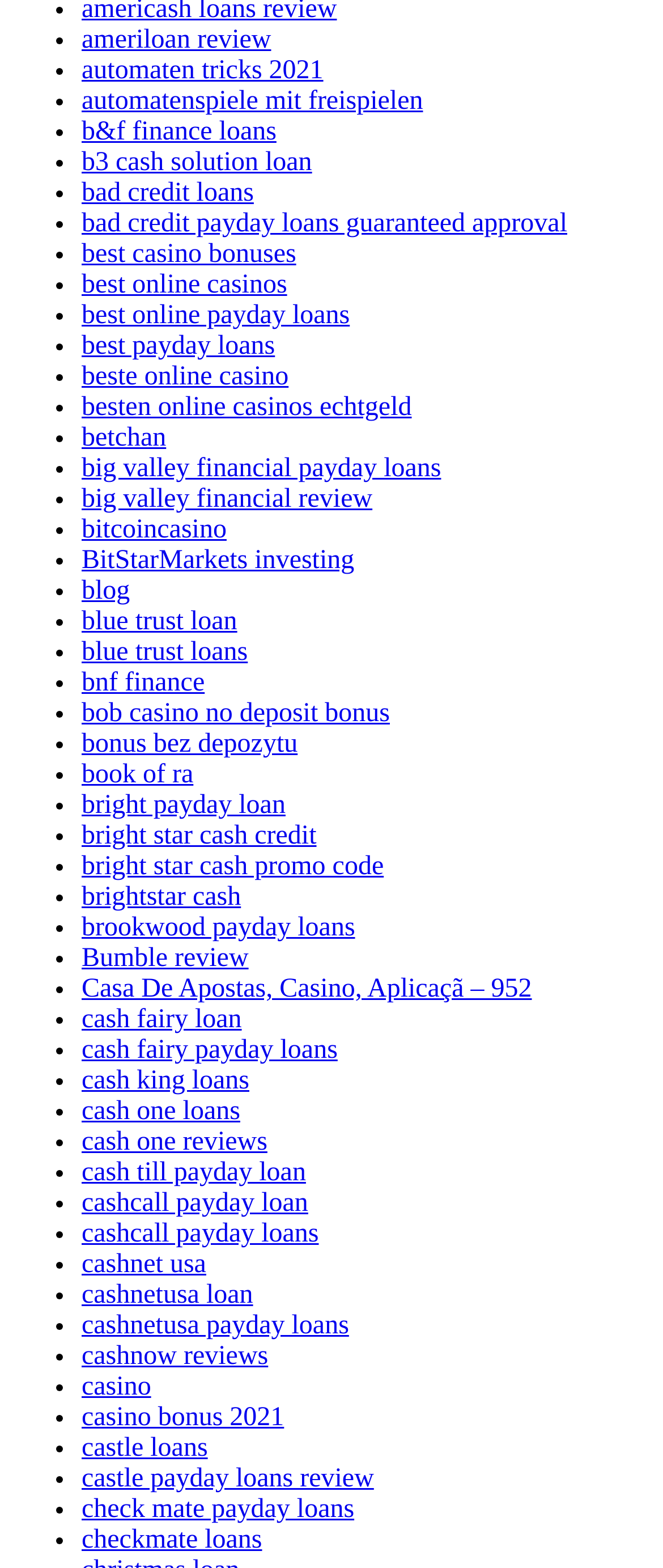Are all links on the same vertical position?
Please provide a single word or phrase as your answer based on the image.

No